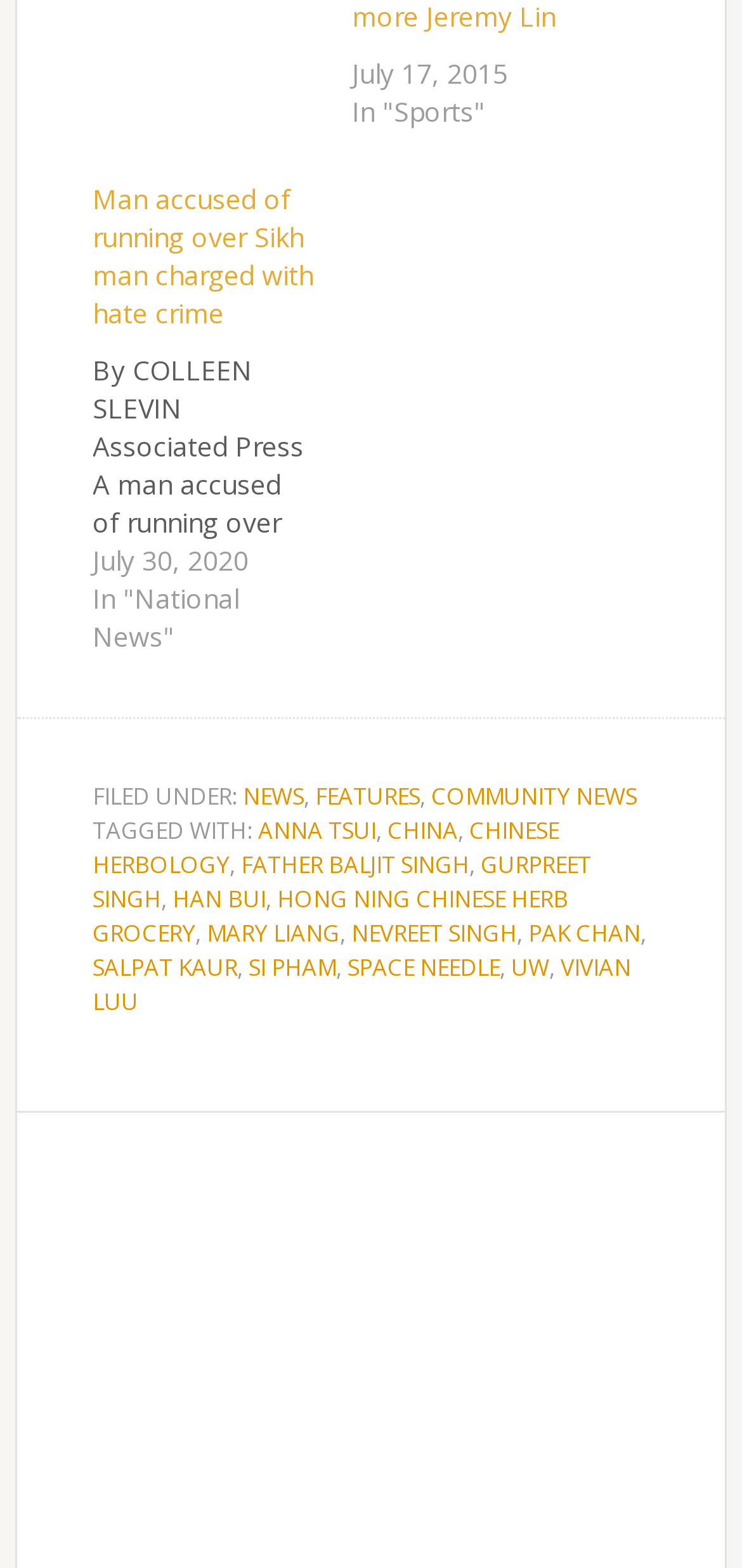Determine the bounding box coordinates for the UI element with the following description: "Community News". The coordinates should be four float numbers between 0 and 1, represented as [left, top, right, bottom].

[0.582, 0.497, 0.858, 0.518]